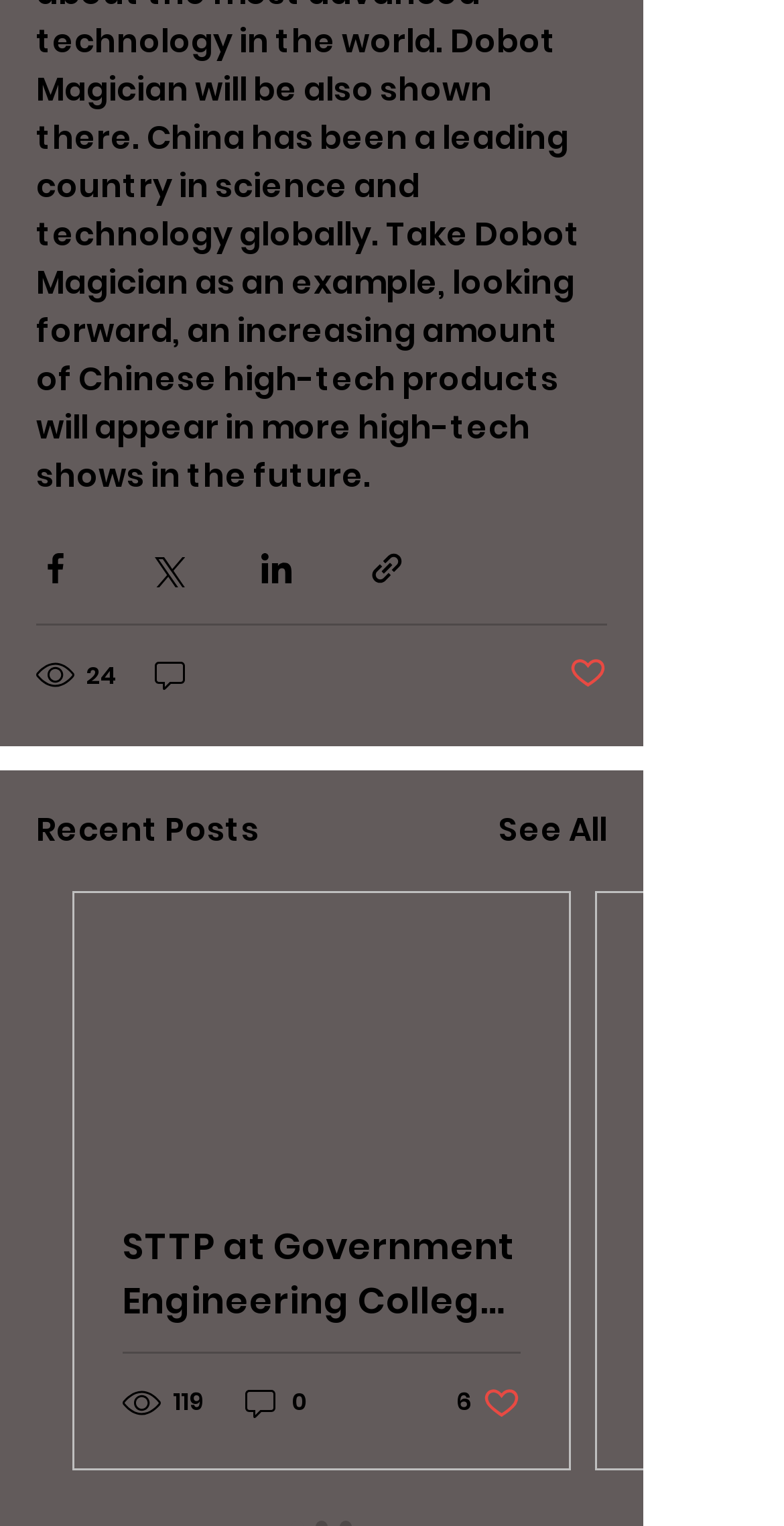Specify the bounding box coordinates of the area to click in order to execute this command: 'Share via Facebook'. The coordinates should consist of four float numbers ranging from 0 to 1, and should be formatted as [left, top, right, bottom].

[0.046, 0.36, 0.095, 0.385]